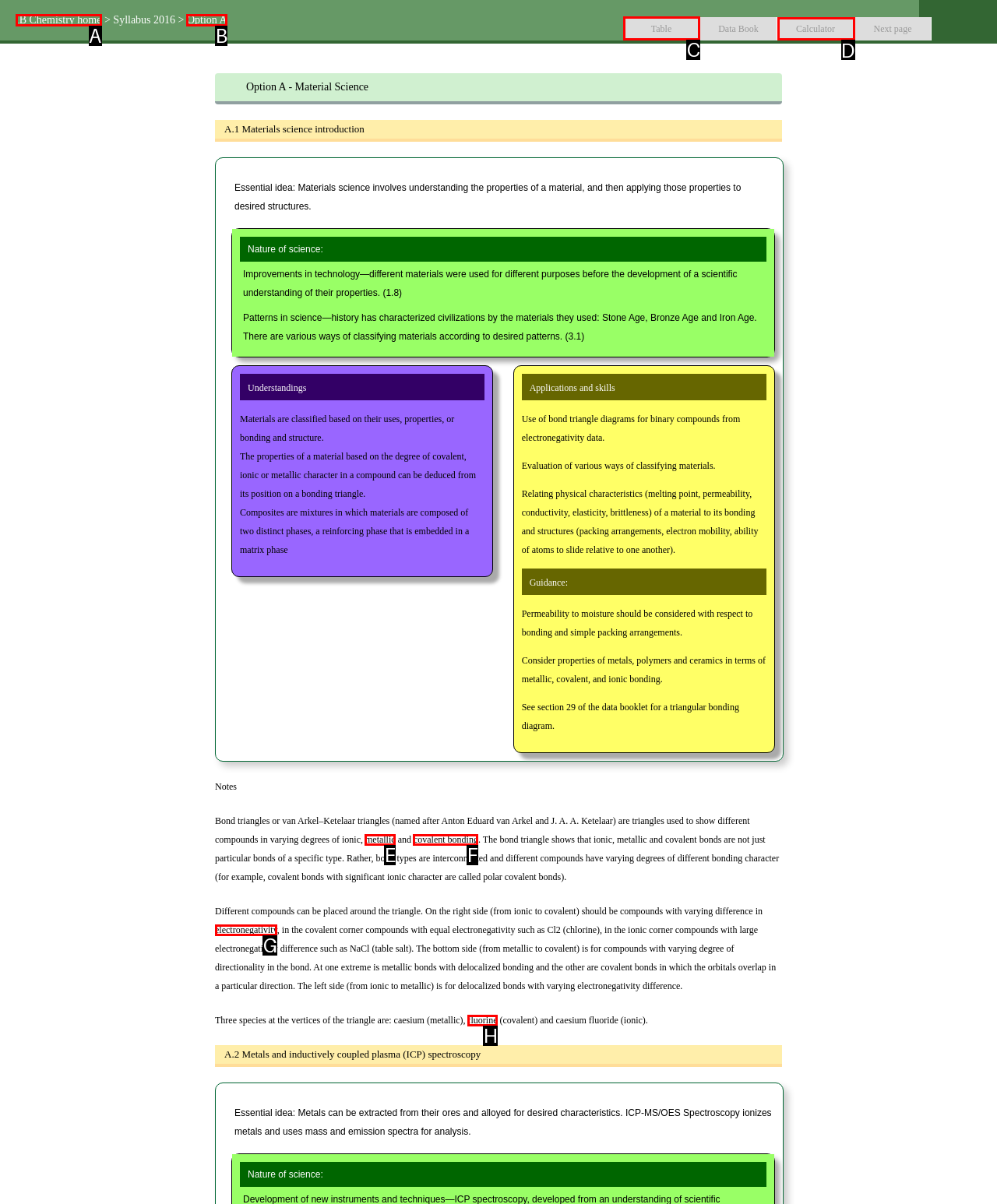Select the correct option from the given choices to perform this task: View the 'Table' page. Provide the letter of that option.

C